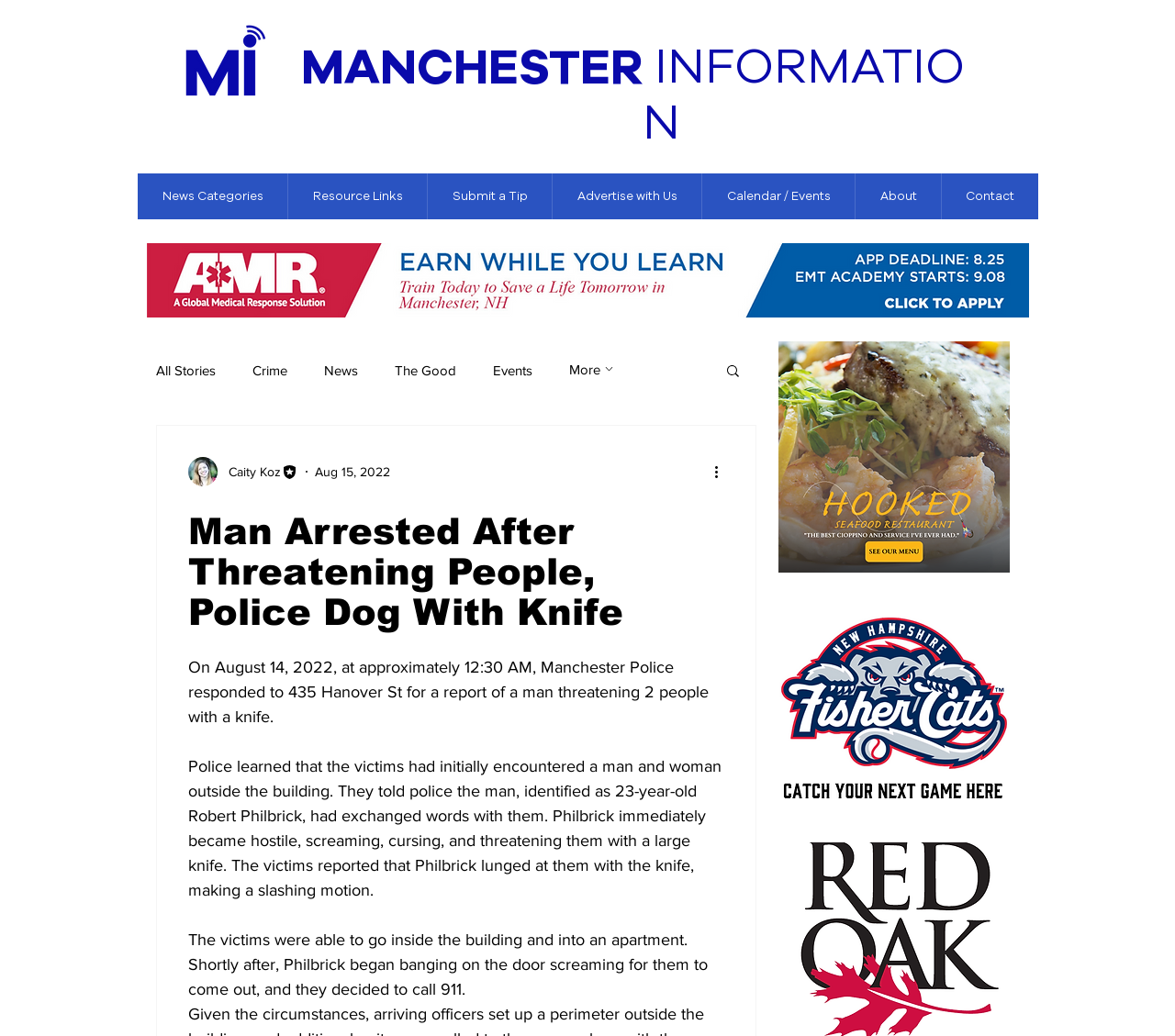Based on the visual content of the image, answer the question thoroughly: What is the author's title?

The answer can be found in the author's information section, where it is mentioned that 'Caity Koz, Editor' is the author of the article.